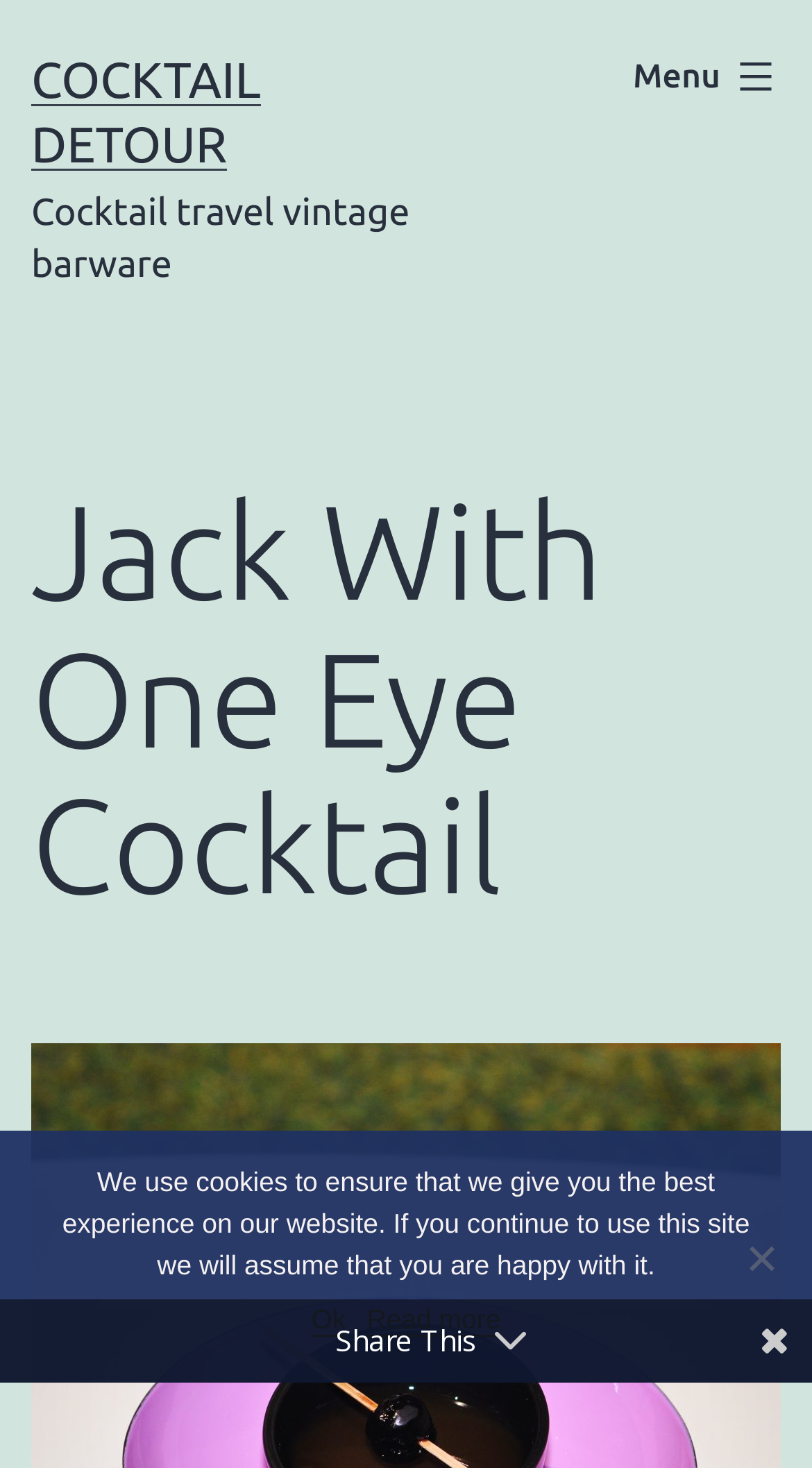Analyze the image and give a detailed response to the question:
What is the name of the cocktail?

The name of the cocktail can be found in the heading element 'Jack With One Eye Cocktail' which is a child element of the button 'Menu'.